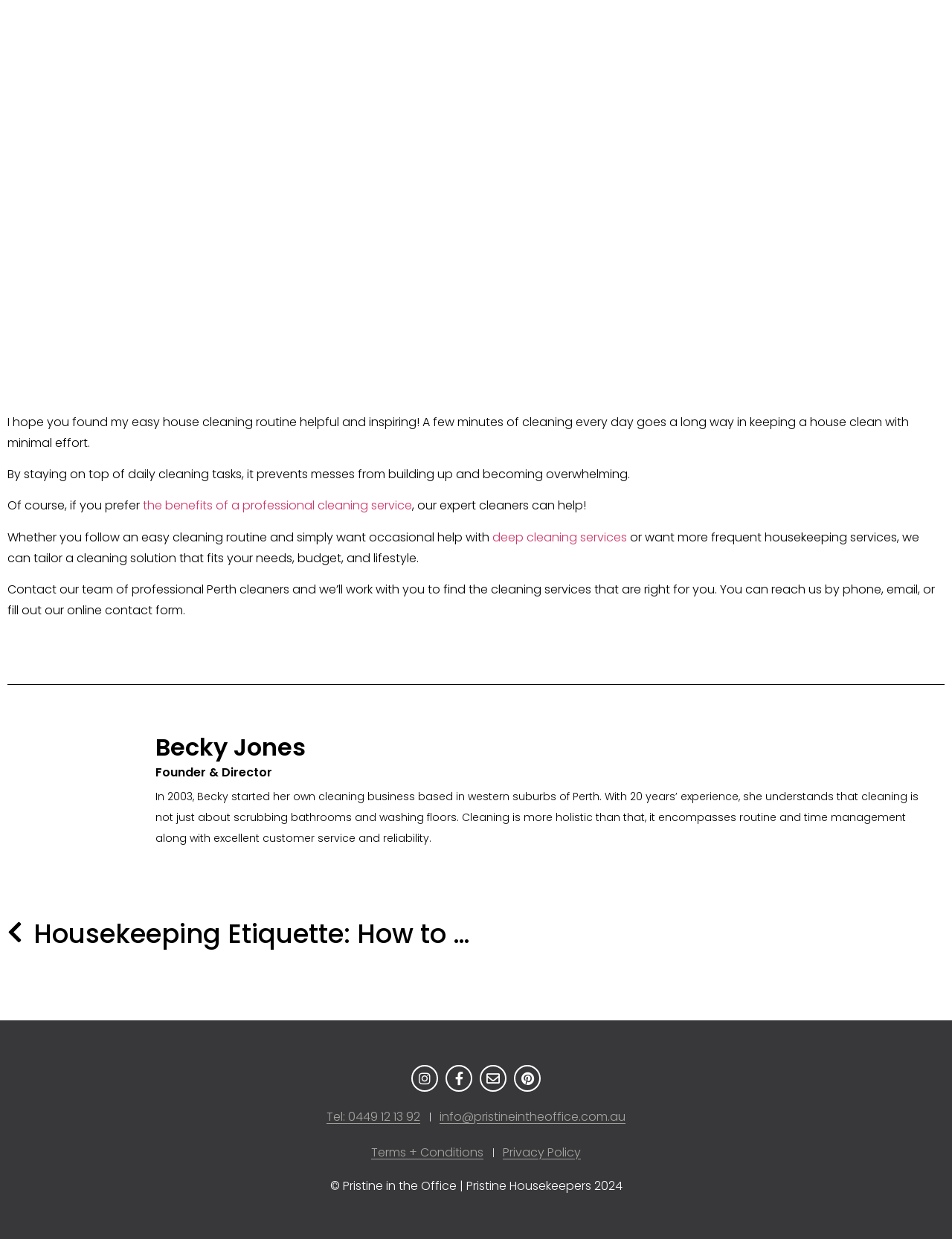Using the element description: "Privacy Policy", determine the bounding box coordinates for the specified UI element. The coordinates should be four float numbers between 0 and 1, [left, top, right, bottom].

[0.528, 0.922, 0.61, 0.939]